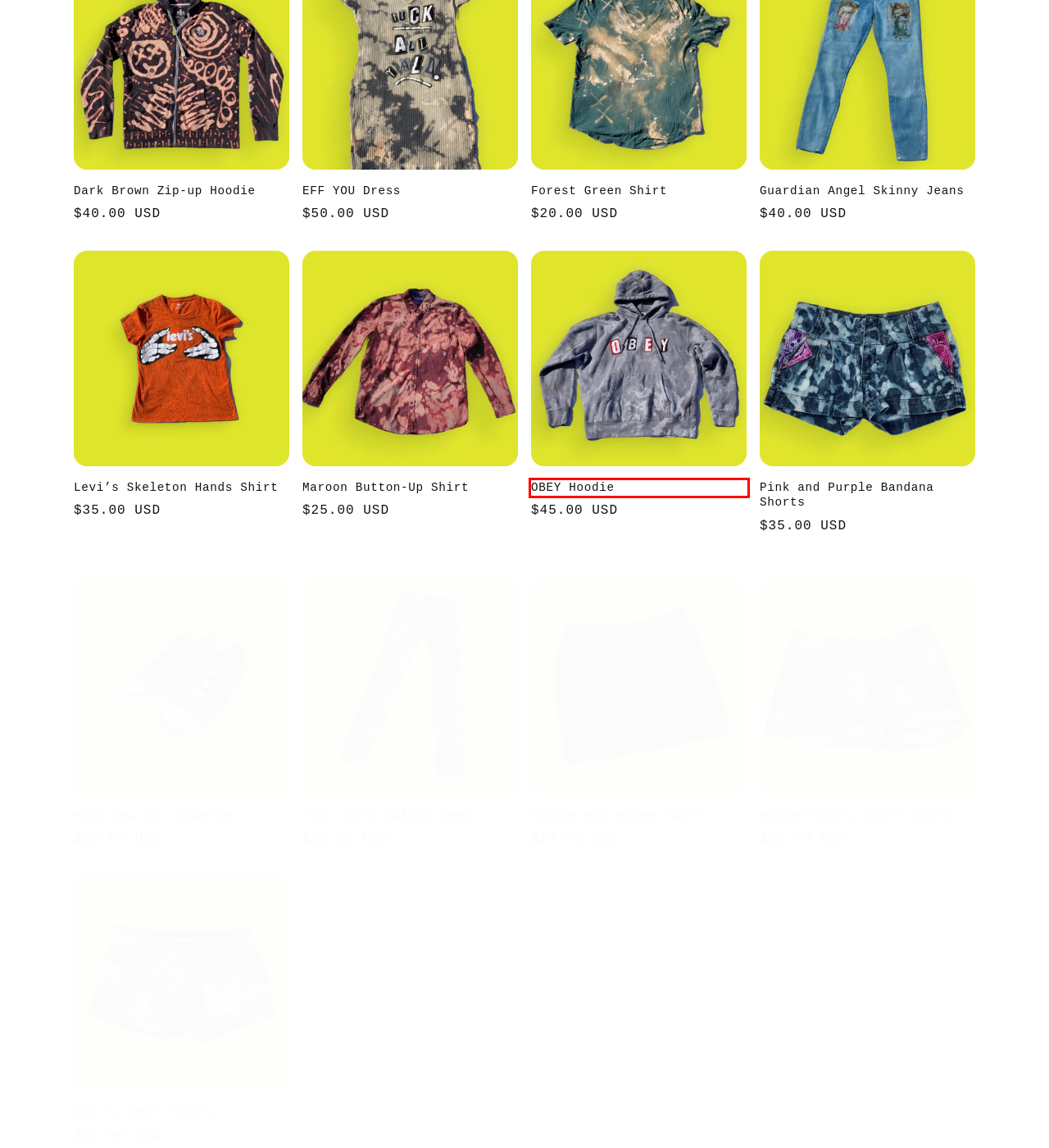You are given a screenshot of a webpage with a red rectangle bounding box around an element. Choose the best webpage description that matches the page after clicking the element in the bounding box. Here are the candidates:
A. OBEY Hoodie
 – Dyeing Daze
B. Guardian Angel Skinny Jeans
 – Dyeing Daze
C. Pink Low Top Converse
 – Dyeing Daze
D. Rolled Shorty Short Shorts
 – Dyeing Daze
E. Pink and Purple Bandana Shorts
 – Dyeing Daze
F. Levi’s Skeleton Hands Shirt
 – Dyeing Daze
G. Maroon Button-Up Shirt
 – Dyeing Daze
H. Dark Brown Zip-up Hoodie
 – Dyeing Daze

A